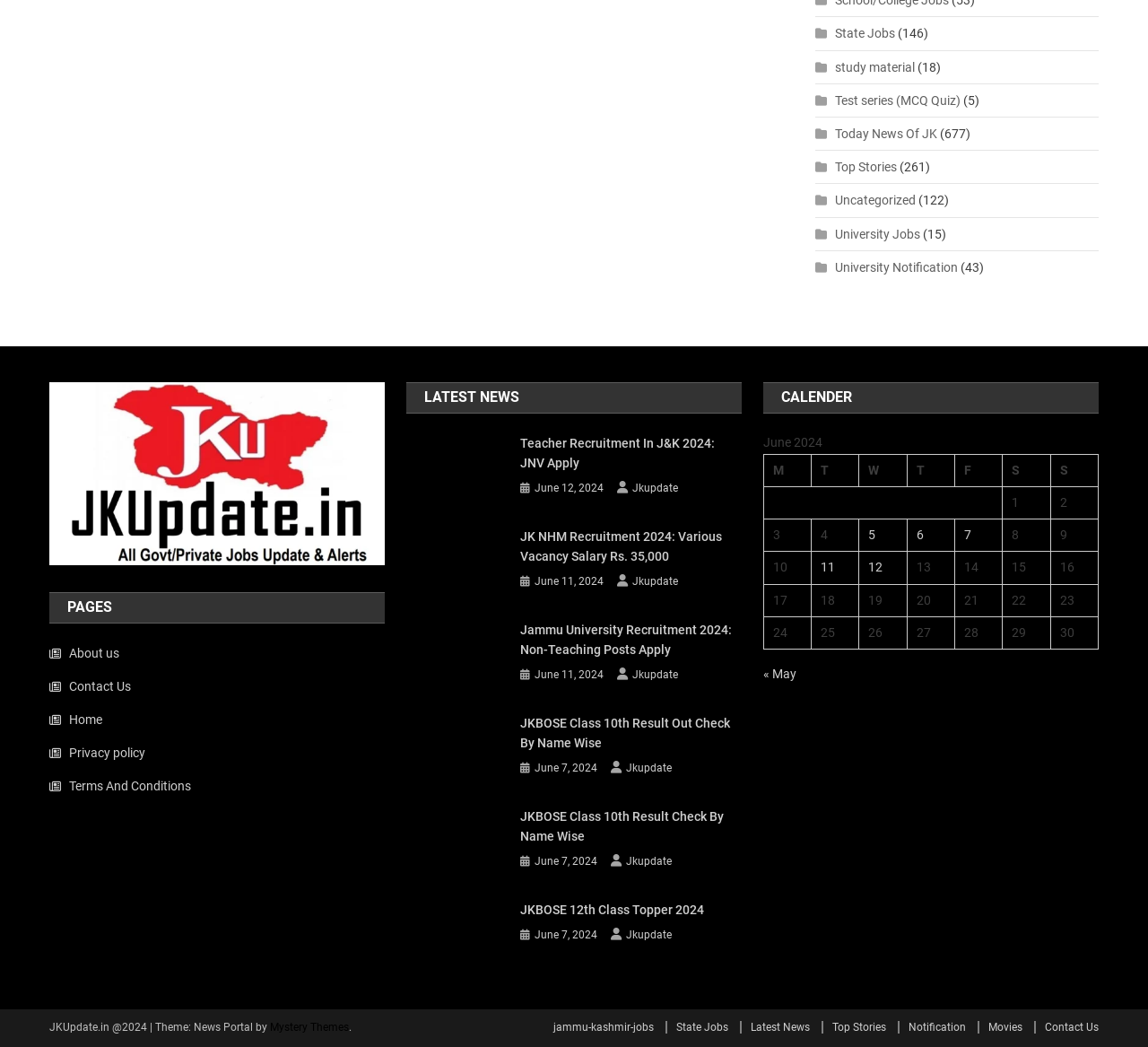What is the purpose of the 'CALENDER' section?
Answer the question based on the image using a single word or a brief phrase.

To display June 2024 calendar